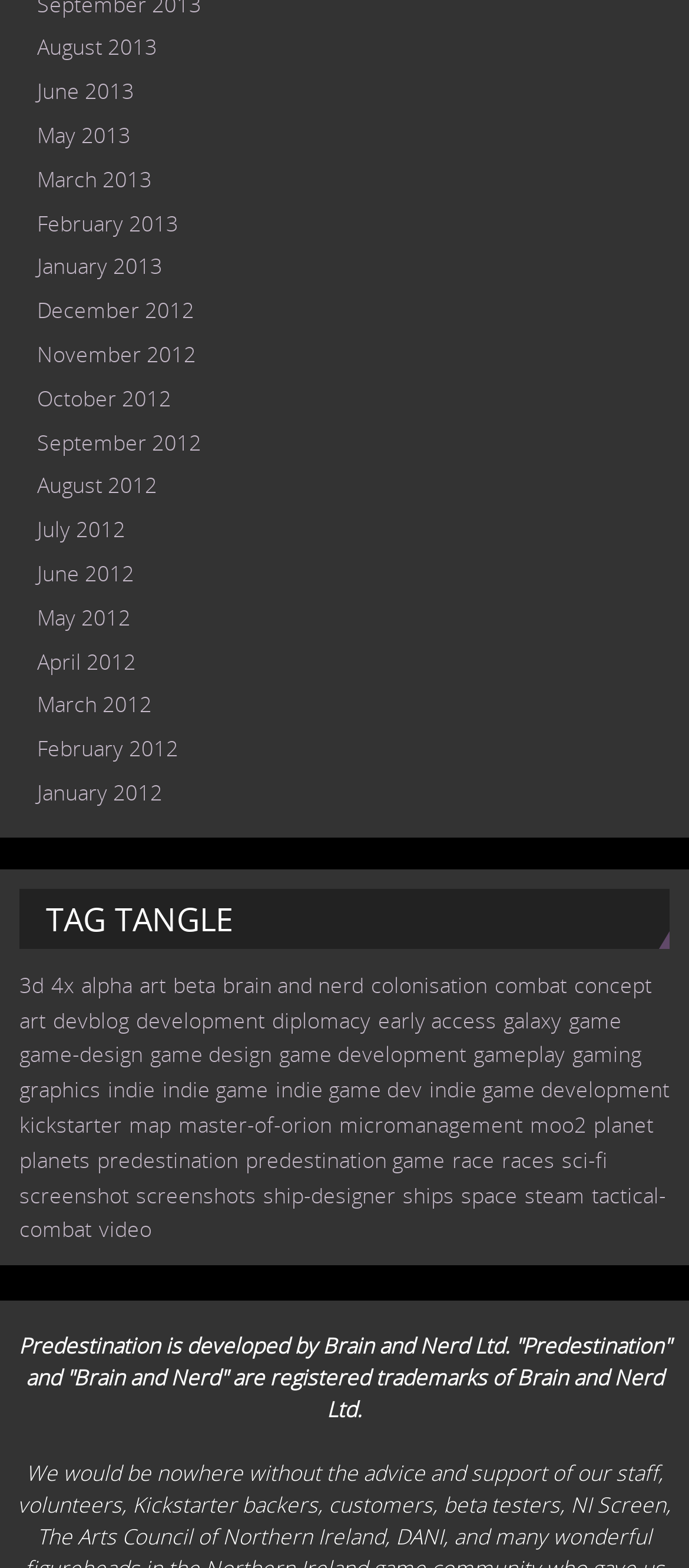Find the bounding box coordinates for the UI element that matches this description: "September 2012".

[0.054, 0.272, 0.292, 0.291]